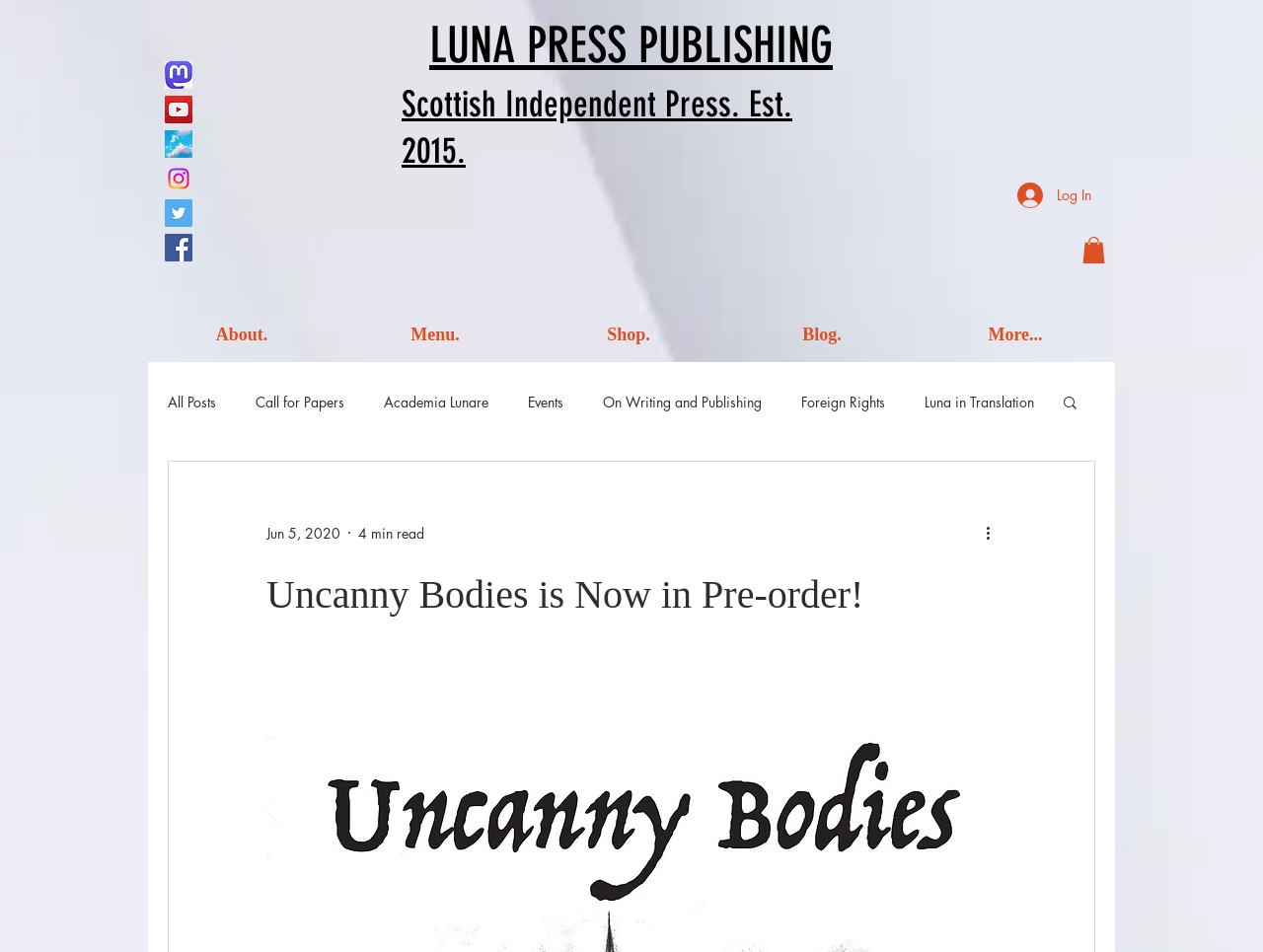What is the text of the button next to the search icon?
Using the image, elaborate on the answer with as much detail as possible.

I found the answer by looking at the button element with an image element inside it, which has a bounding box coordinate of [0.84, 0.414, 0.855, 0.436] and the text 'Search'.